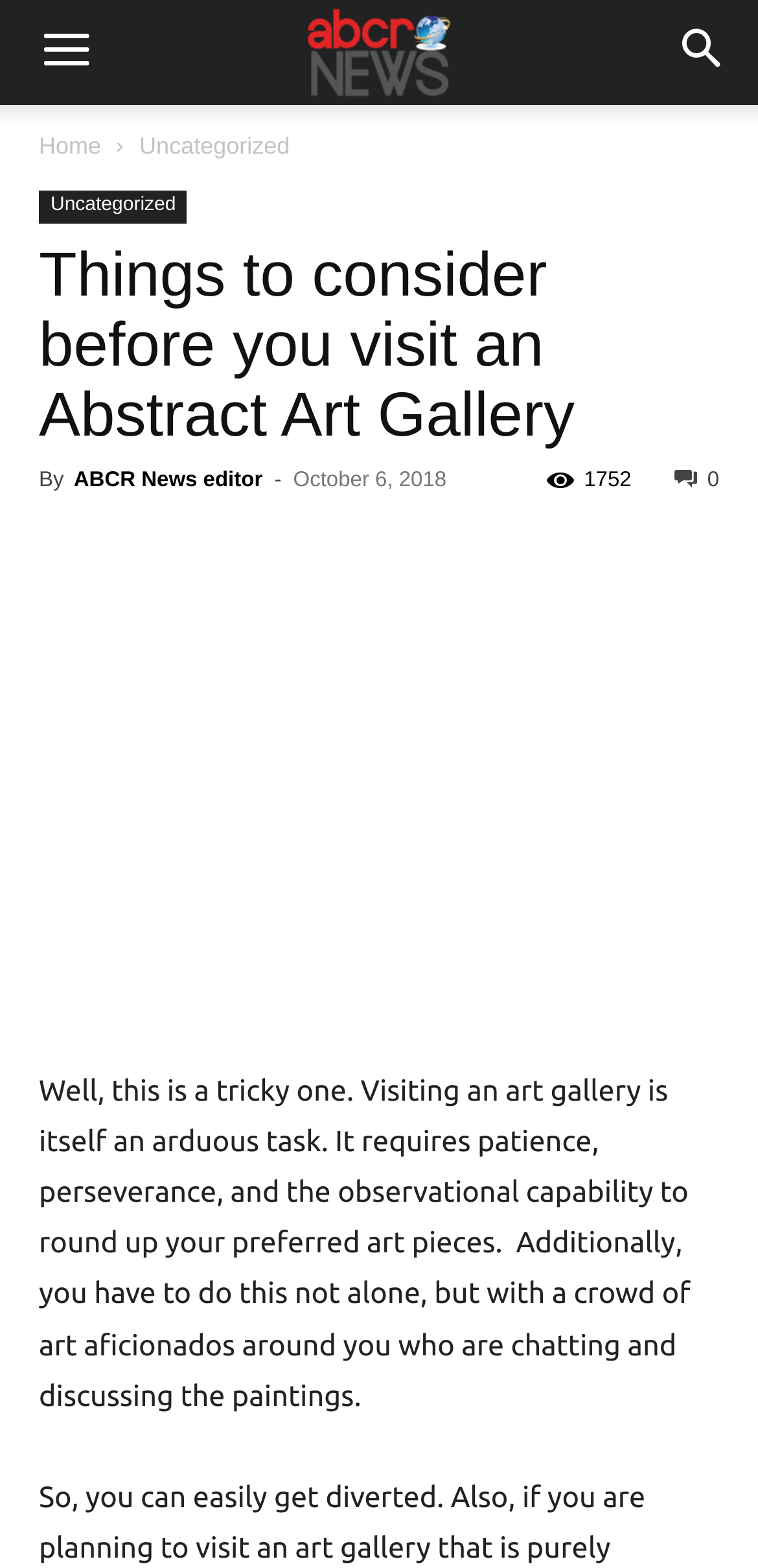Specify the bounding box coordinates of the area to click in order to follow the given instruction: "Read the article by ABCR News editor."

[0.097, 0.299, 0.346, 0.314]